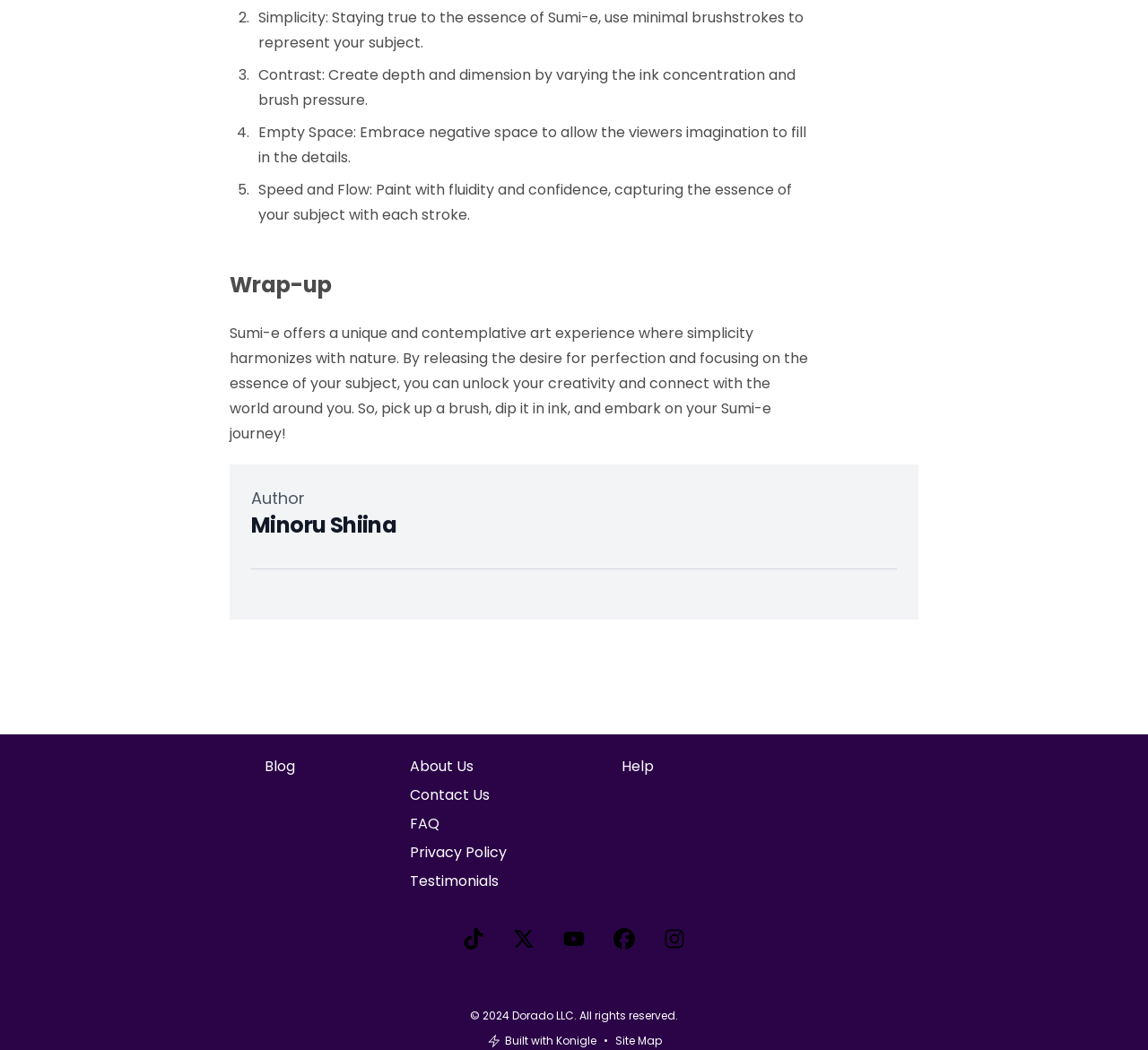What is the essence of Sumi-e?
Look at the image and answer the question with a single word or phrase.

Simplicity